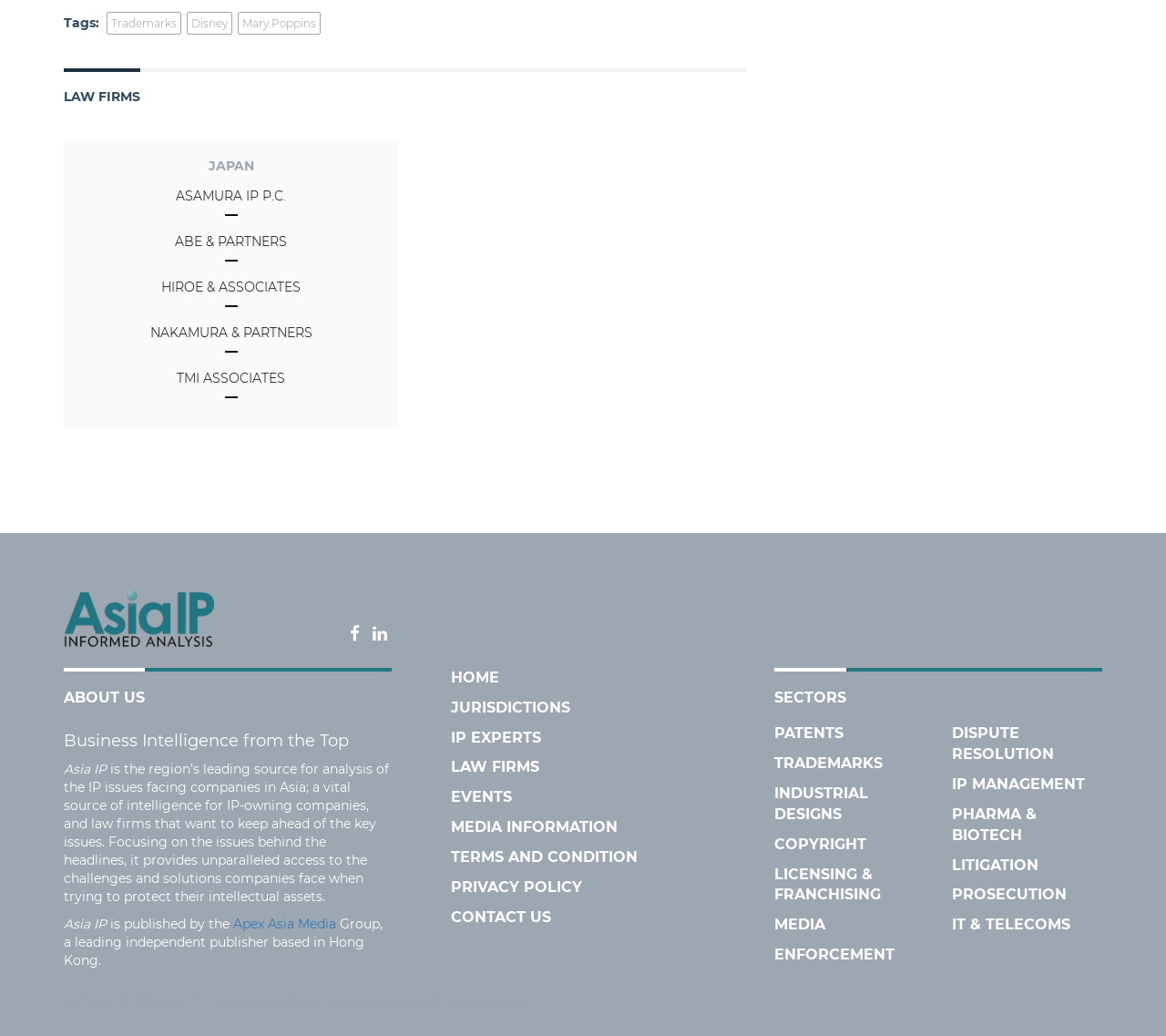Answer the question briefly using a single word or phrase: 
What is the year of copyright for Asia IP?

2024